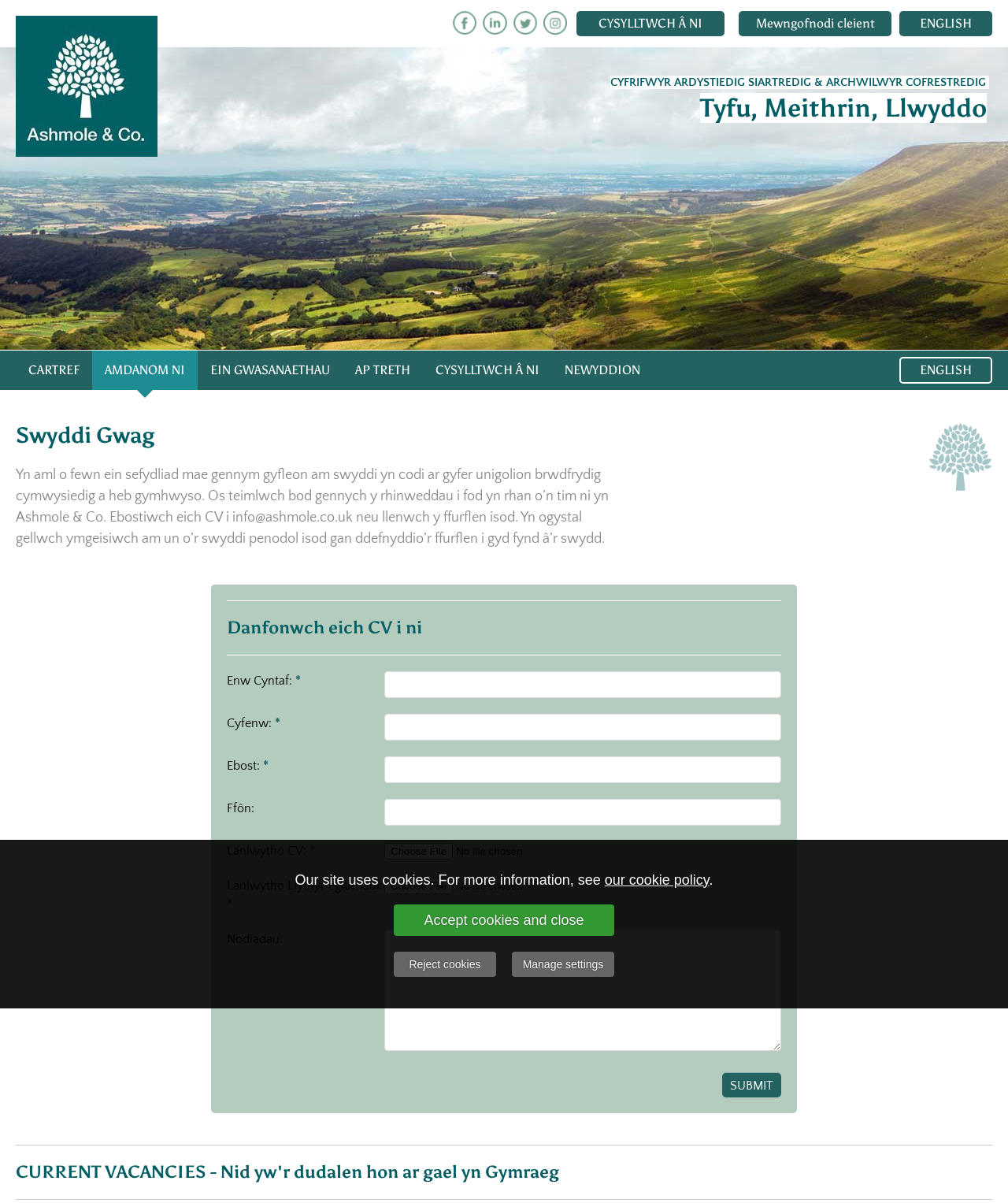Locate the bounding box coordinates of the clickable element to fulfill the following instruction: "Upload a CV file". Provide the coordinates as four float numbers between 0 and 1 in the format [left, top, right, bottom].

[0.381, 0.701, 0.579, 0.714]